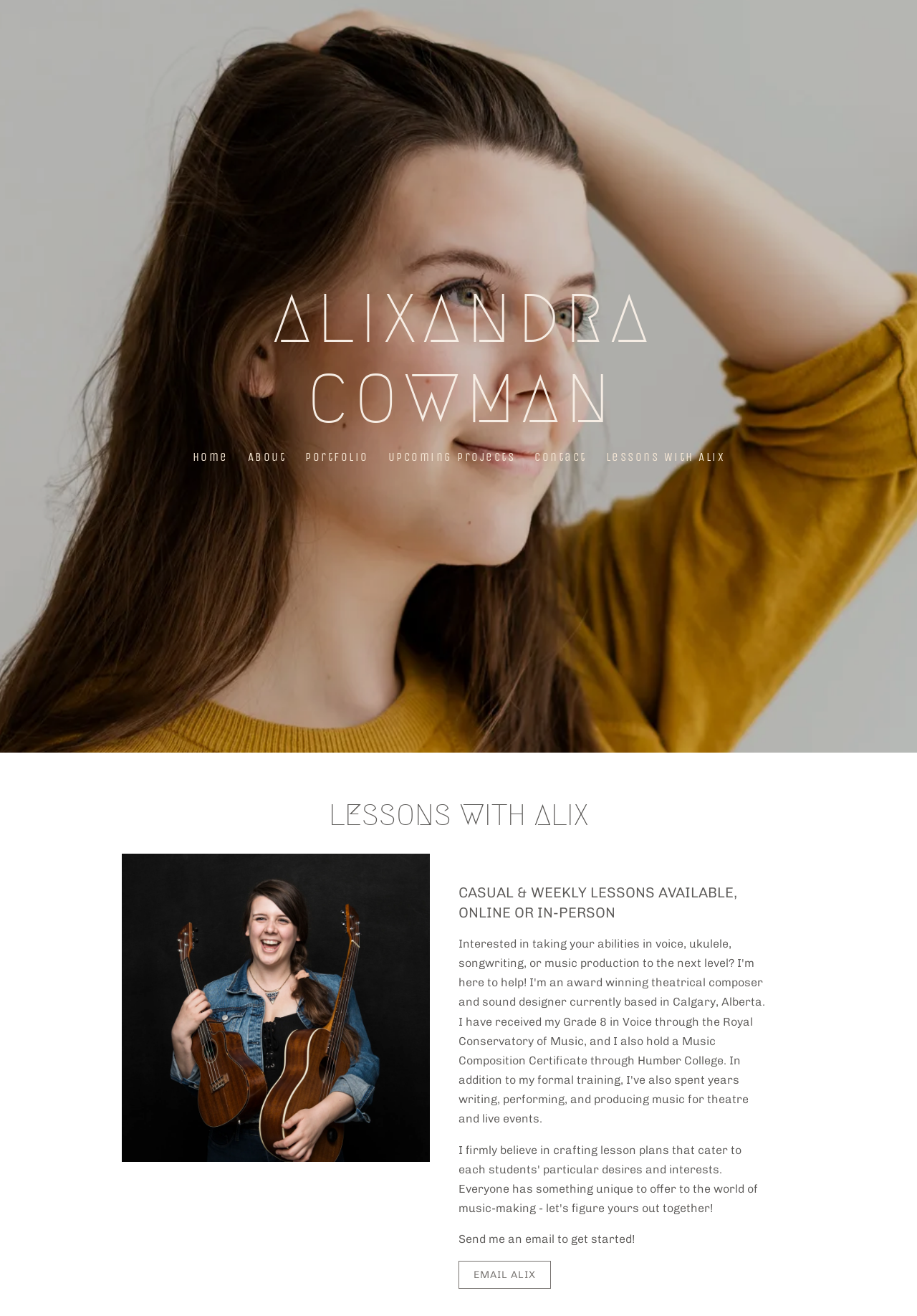Determine the bounding box coordinates of the clickable area required to perform the following instruction: "email Alix". The coordinates should be represented as four float numbers between 0 and 1: [left, top, right, bottom].

[0.5, 0.958, 0.601, 0.979]